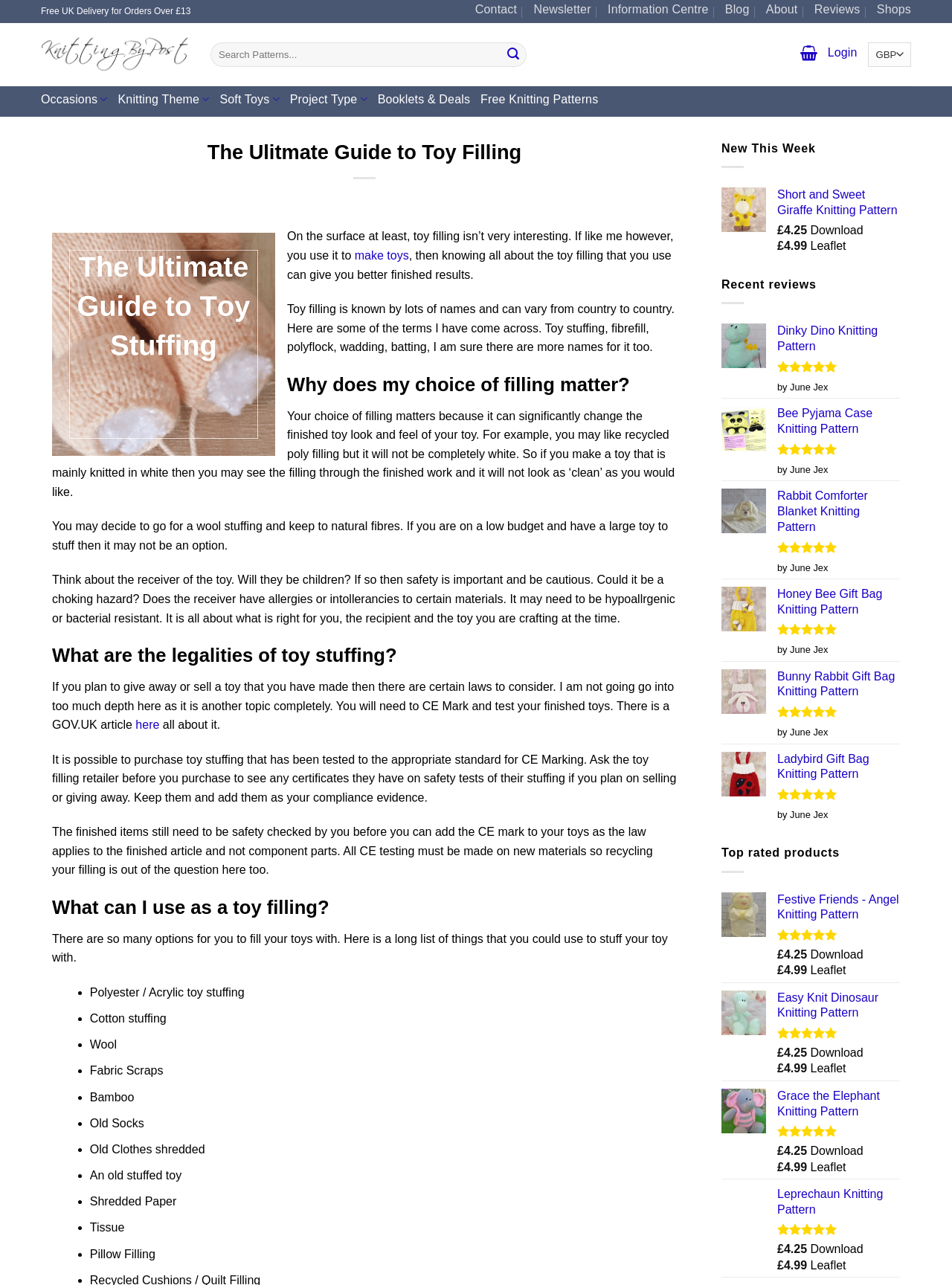Please determine the bounding box coordinates for the element that should be clicked to follow these instructions: "View the archives".

None